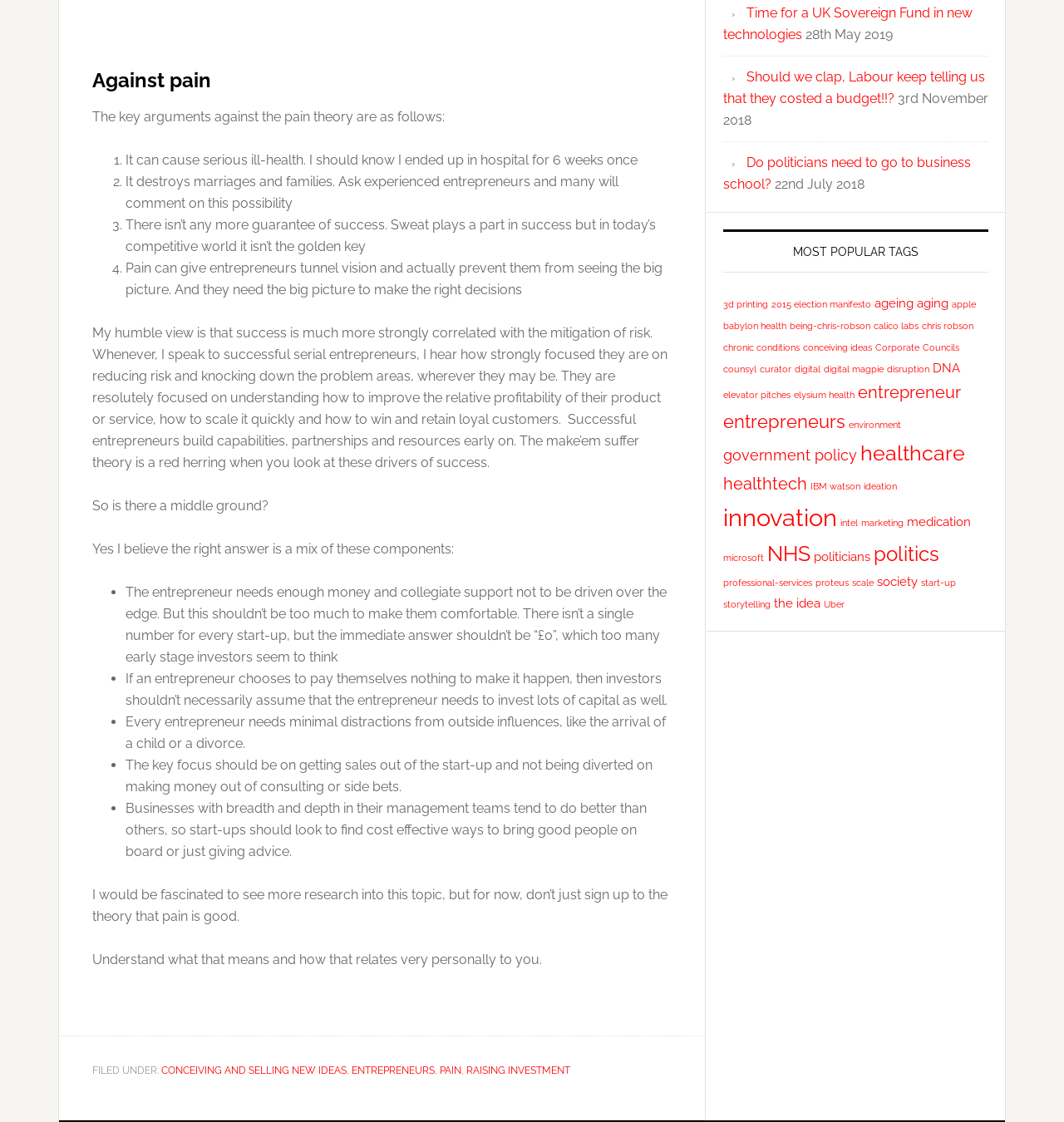Respond to the question below with a single word or phrase:
What is the main topic of the article?

Pain theory